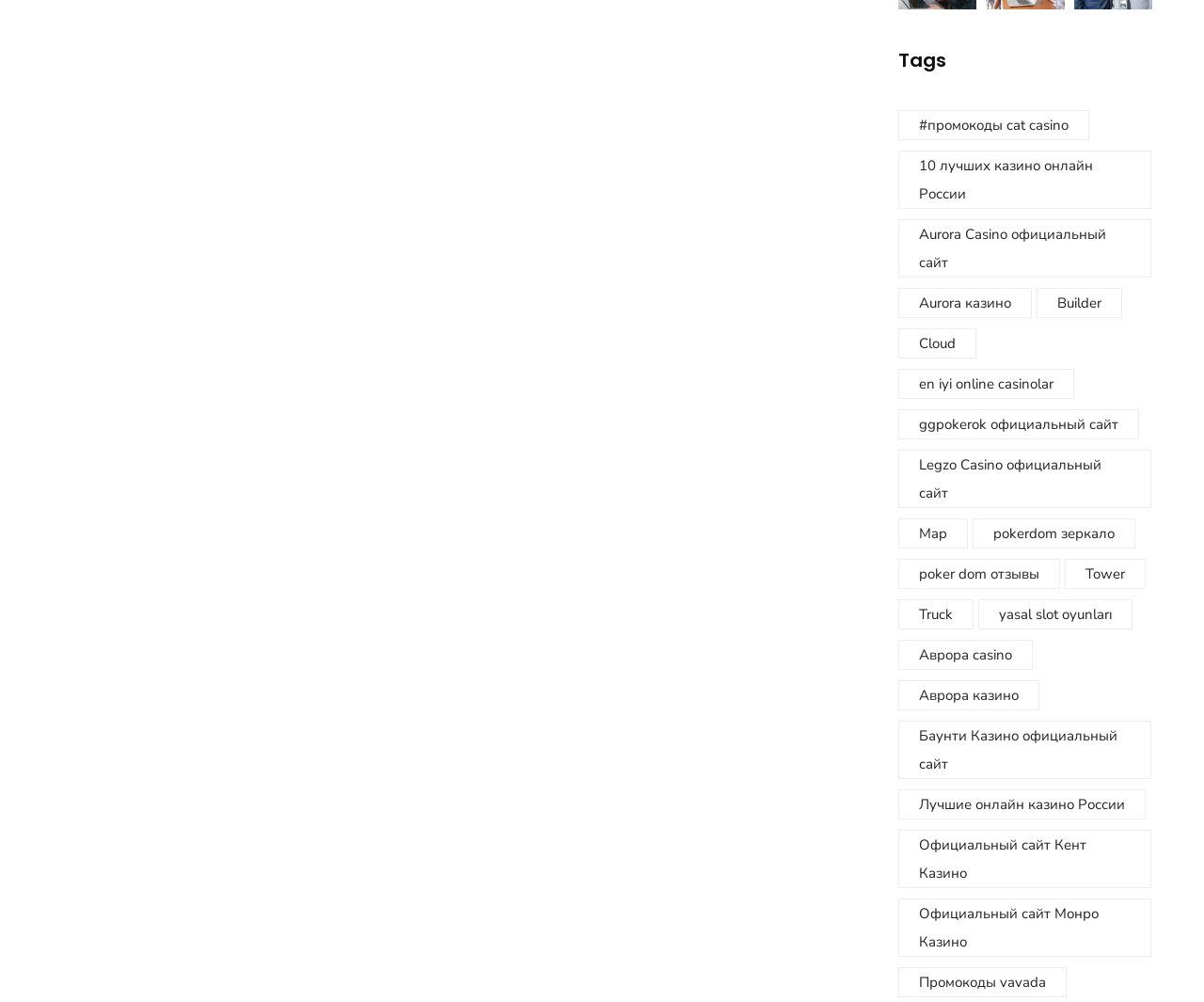Please answer the following question using a single word or phrase: 
What is the last link on the webpage?

Промокоды vavada